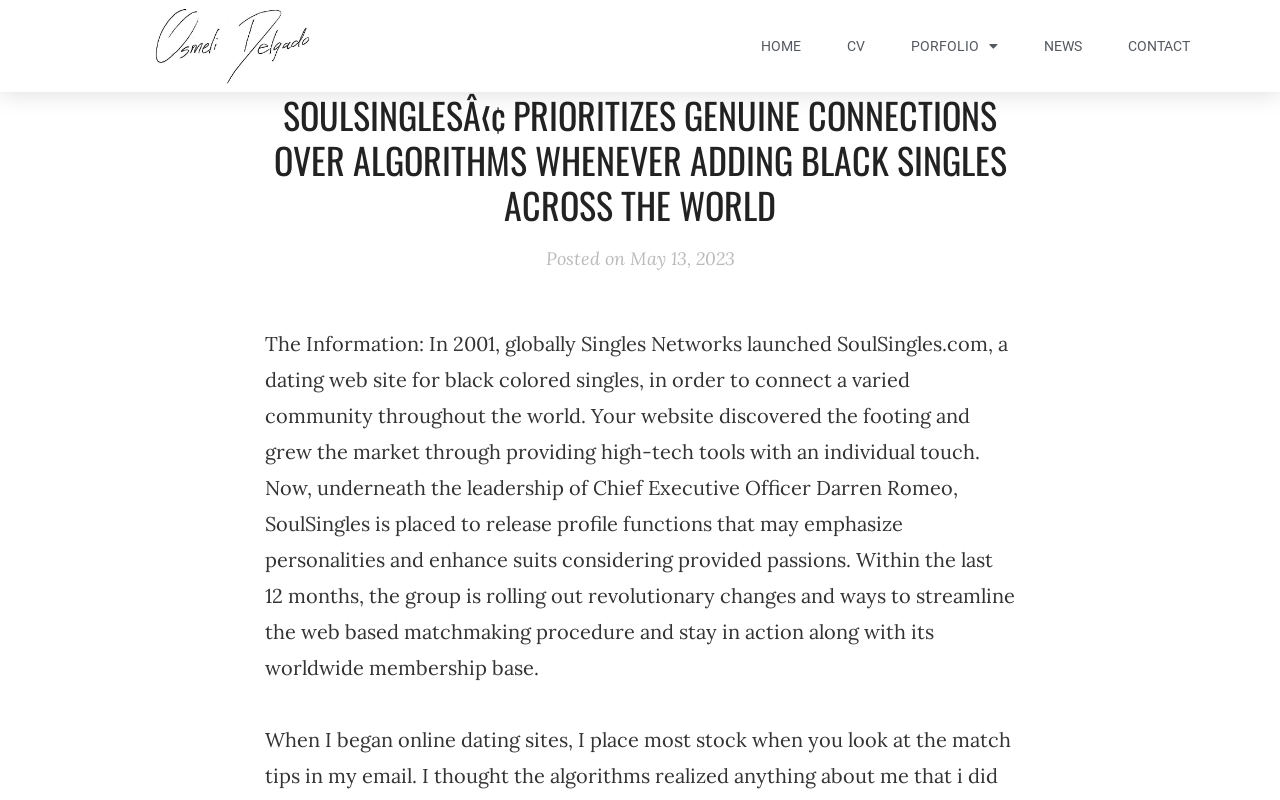Analyze the image and give a detailed response to the question:
When was the article posted?

I found the answer by looking at the static text 'Posted on' followed by a time element, which contains the text 'May 13, 2023'. This indicates that the article was posted on May 13, 2023.